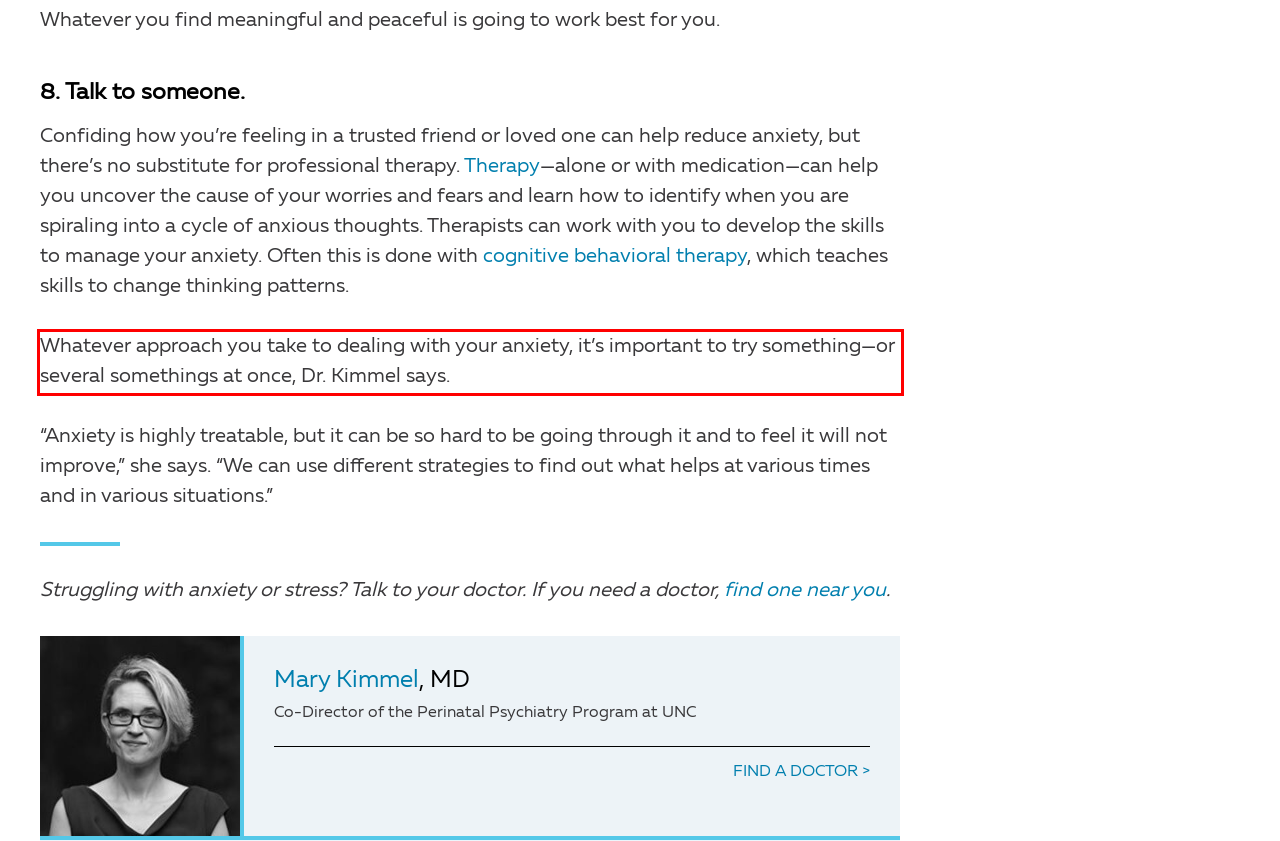Given a screenshot of a webpage, locate the red bounding box and extract the text it encloses.

Whatever approach you take to dealing with your anxiety, it’s important to try something—or several somethings at once, Dr. Kimmel says.